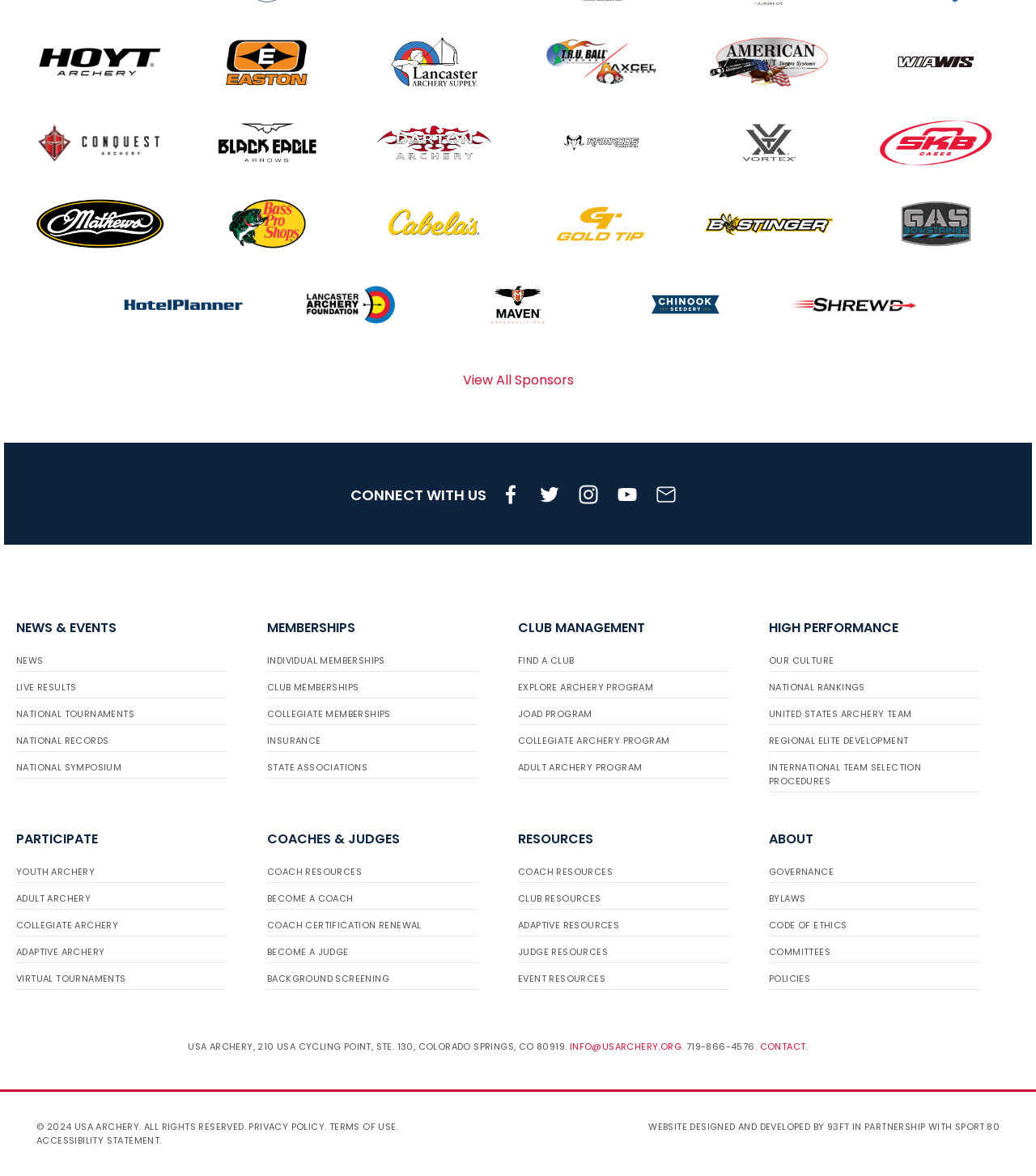Provide the bounding box coordinates of the HTML element described as: "Code of Ethics". The bounding box coordinates should be four float numbers between 0 and 1, i.e., [left, top, right, bottom].

[0.742, 0.778, 0.945, 0.796]